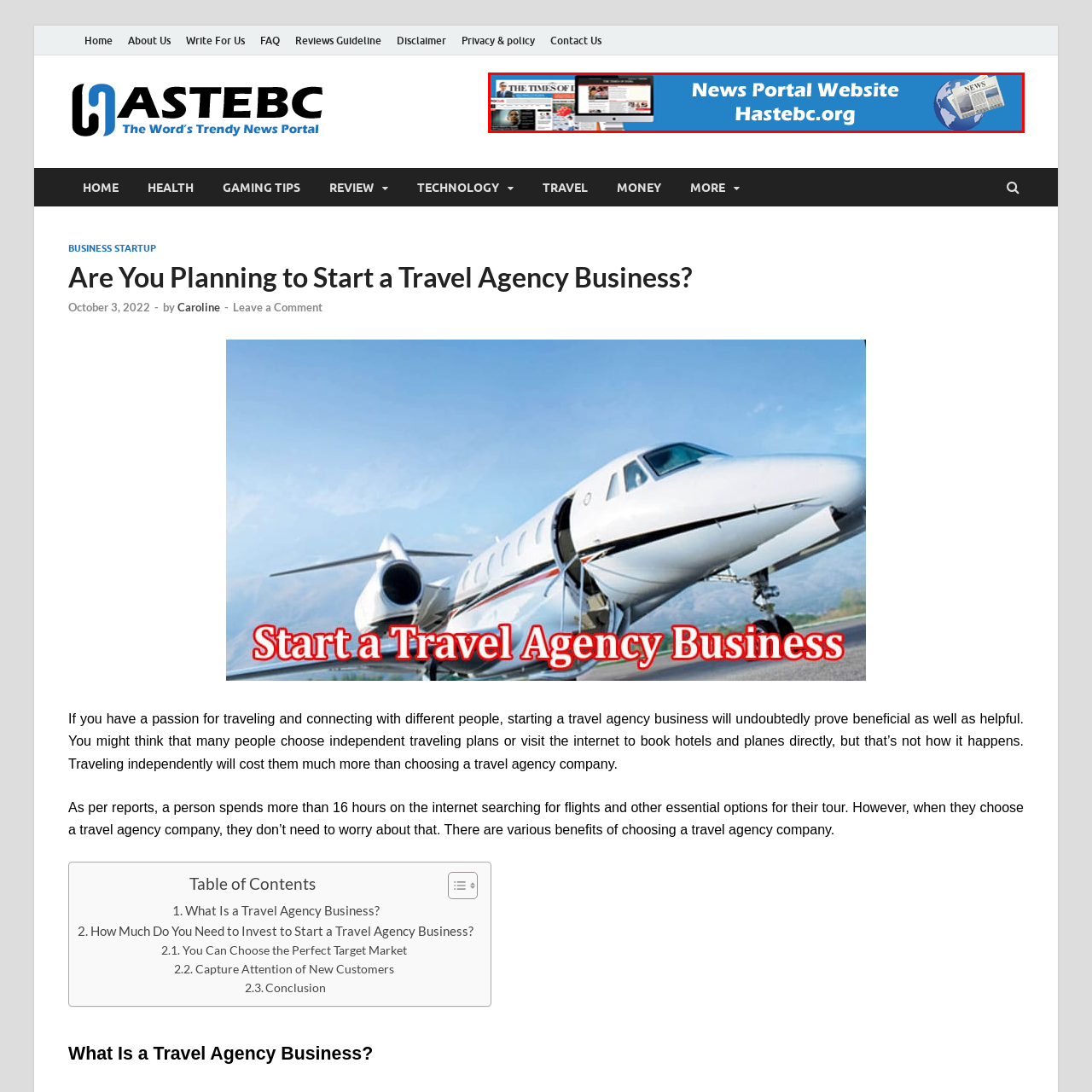Provide an in-depth caption for the picture enclosed by the red frame.

The image features a vibrant banner promoting the news portal website Hastebc.org. It showcases a blue background with a collage of news-related imagery, including a computer screen displaying various news articles and a globe with a newspaper, symbolizing global reach and accessibility to information. The prominent text reads "News Portal Website Hastebc.org," effectively conveying the site's purpose as a source for current events and news coverage. This striking design aims to attract users looking for trendy news updates and information from around the world.